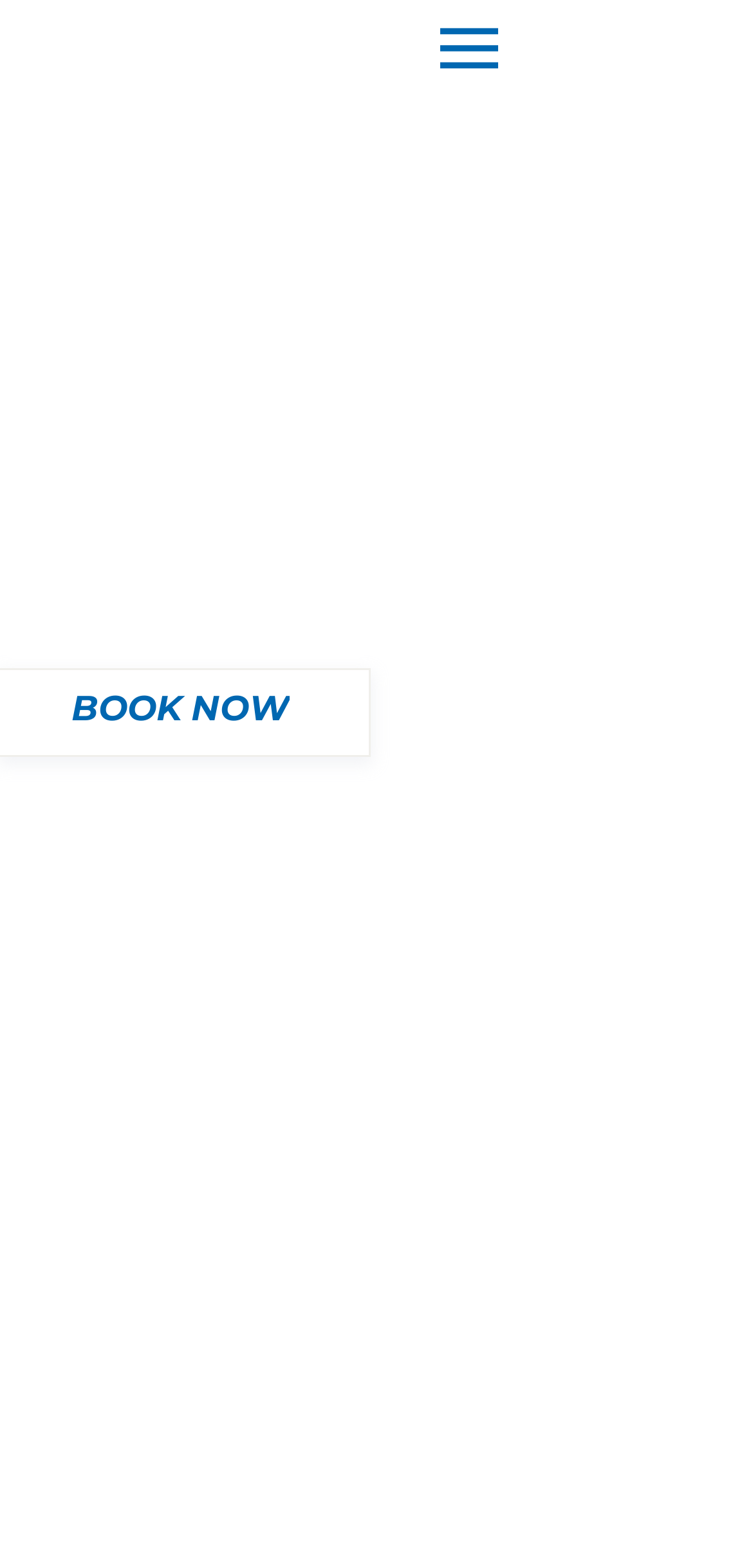Mark the bounding box of the element that matches the following description: "HERE".

[0.509, 0.752, 0.588, 0.769]